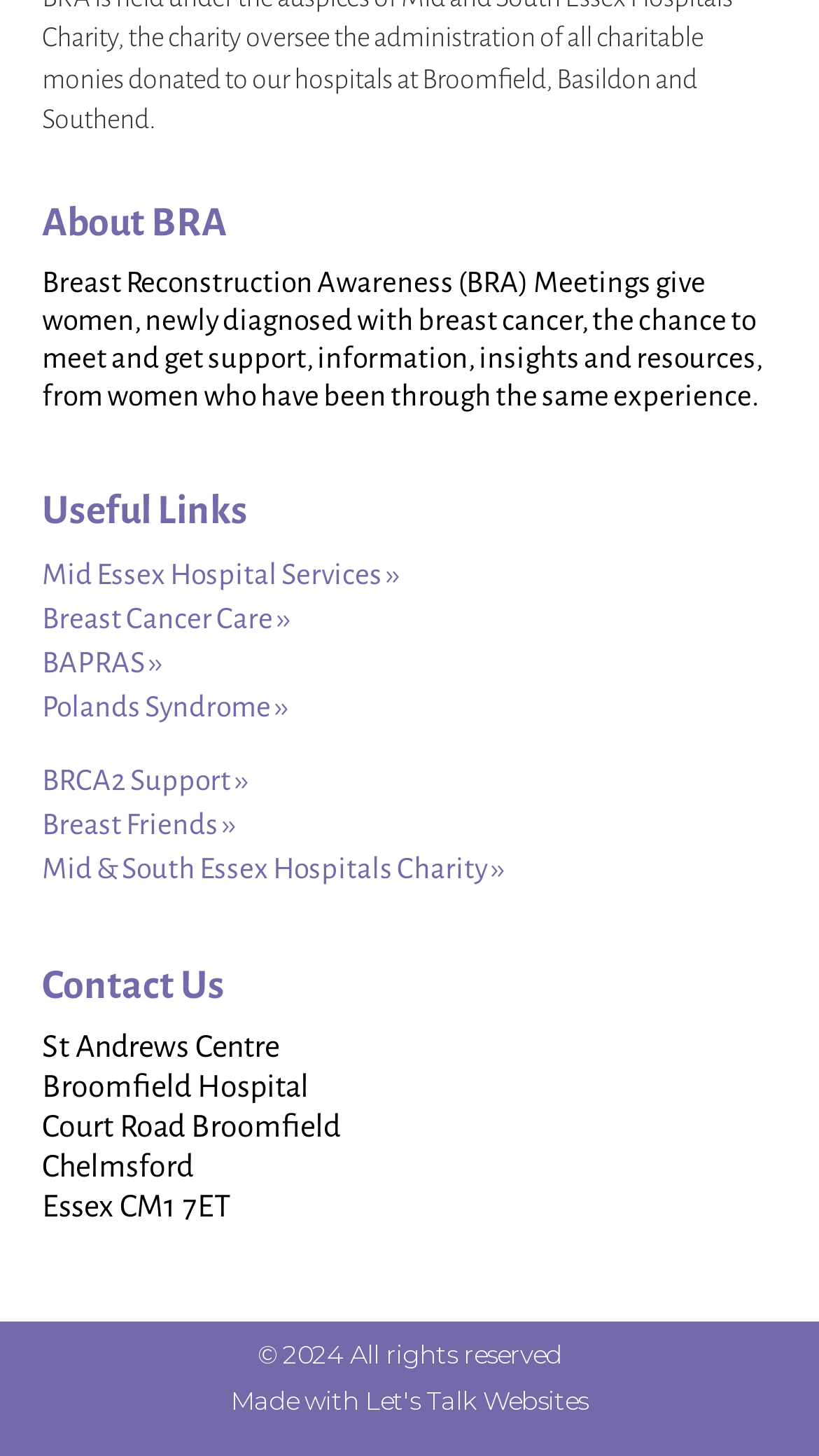Provide the bounding box coordinates of the HTML element this sentence describes: "Breast Cancer Care ››". The bounding box coordinates consist of four float numbers between 0 and 1, i.e., [left, top, right, bottom].

[0.051, 0.414, 0.354, 0.436]